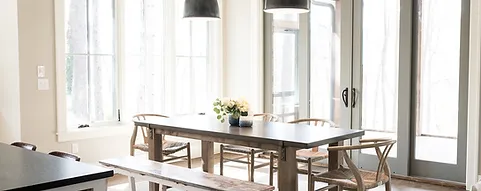What type of light is flooding the space?
From the details in the image, answer the question comprehensively.

The caption states that 'soft, natural light floods the space through large windows', implying that the light is coming from outside and is not artificial.